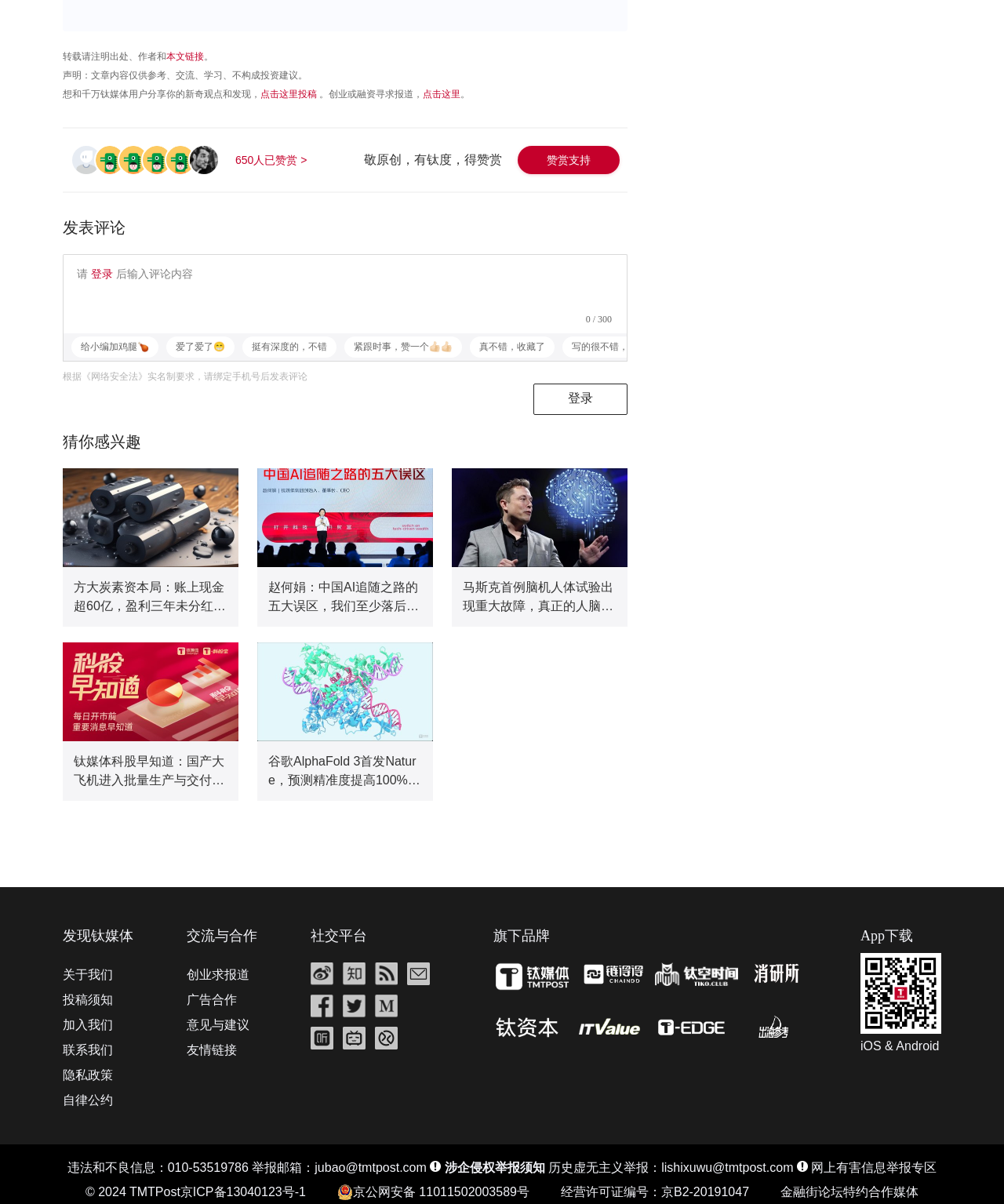Please specify the bounding box coordinates of the clickable region to carry out the following instruction: "click the login button". The coordinates should be four float numbers between 0 and 1, in the format [left, top, right, bottom].

[0.531, 0.319, 0.625, 0.345]